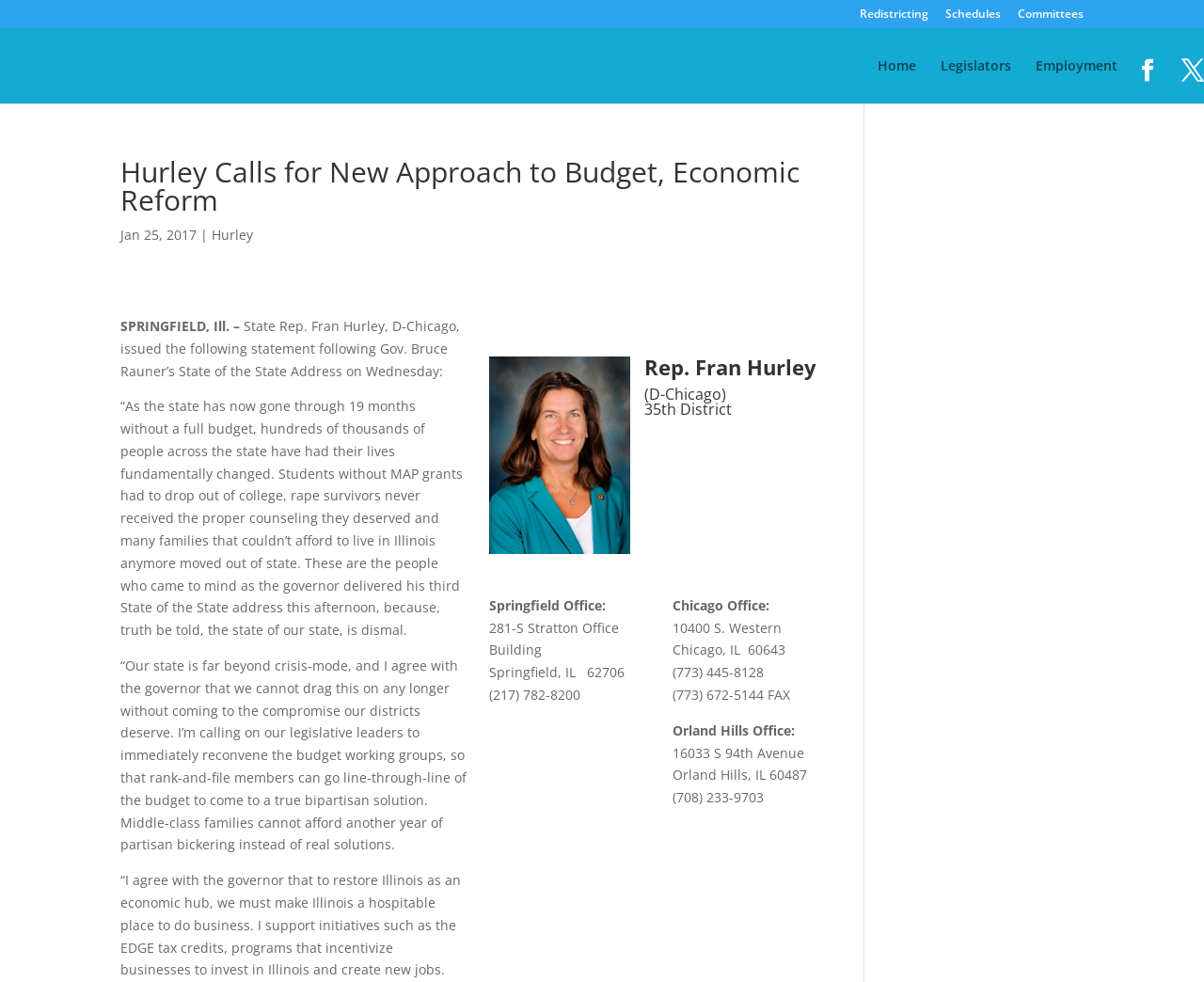What is the phone number of the Springfield Office?
Using the information from the image, answer the question thoroughly.

I found the answer by looking at the contact information section, which lists the phone number of the Springfield Office as (217) 782-8200.